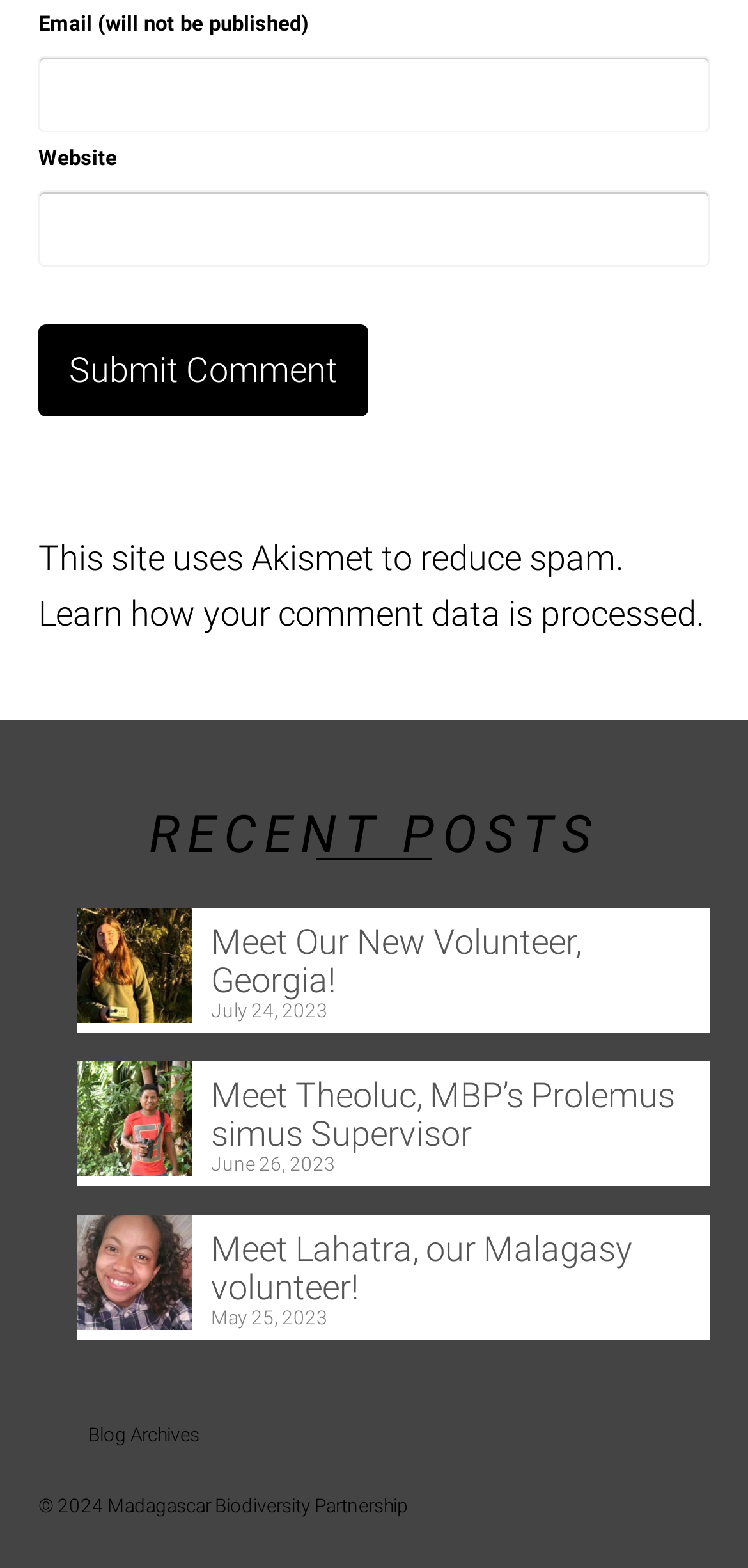Please specify the bounding box coordinates of the clickable section necessary to execute the following command: "Enter email address".

[0.051, 0.035, 0.949, 0.084]